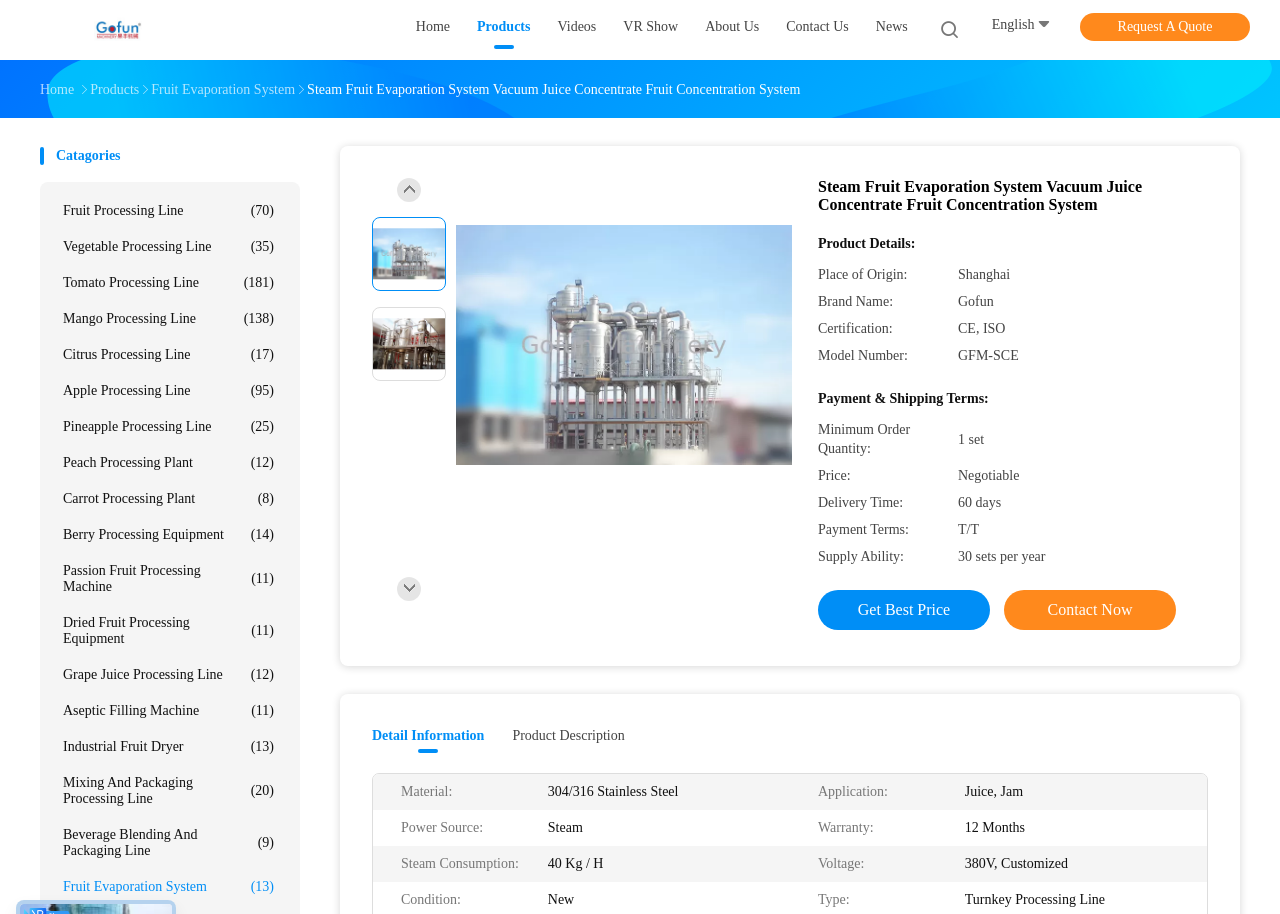Identify the bounding box for the UI element specified in this description: "Beverage Blending And Packaging Line(9)". The coordinates must be four float numbers between 0 and 1, formatted as [left, top, right, bottom].

[0.041, 0.894, 0.222, 0.951]